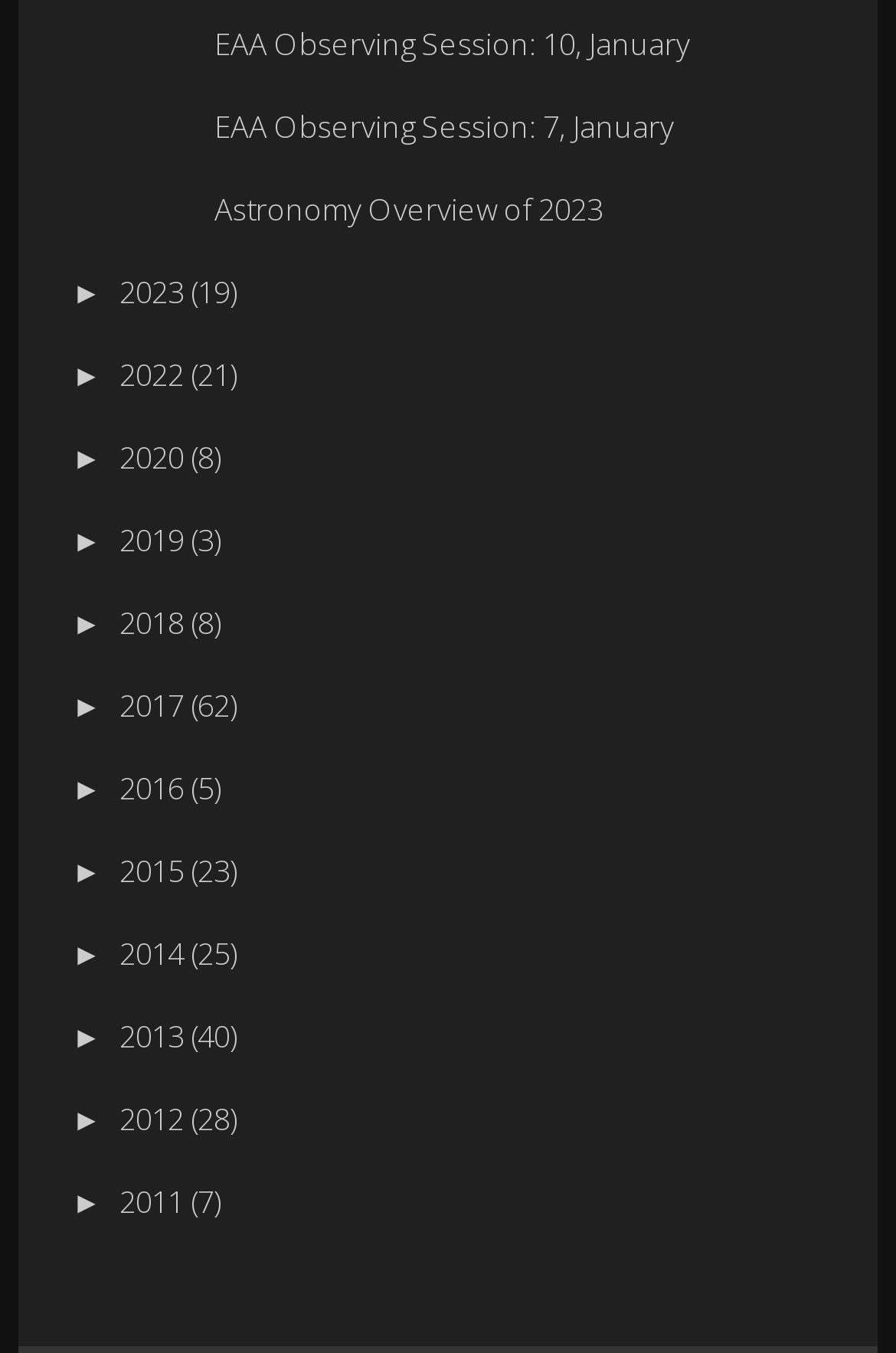Answer the question using only a single word or phrase: 
How many links are there with '►' symbol?

11